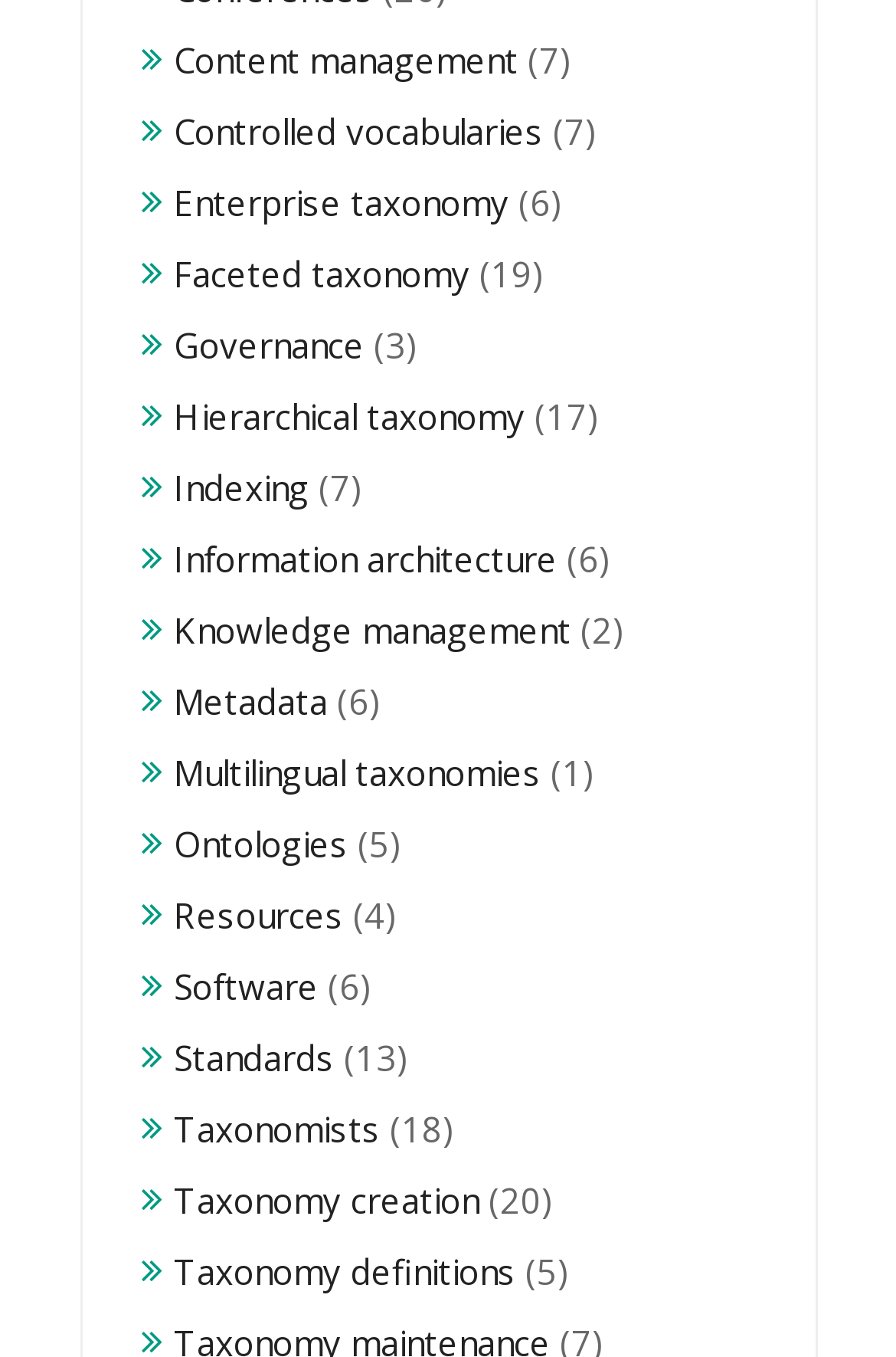Please identify the bounding box coordinates of the clickable region that I should interact with to perform the following instruction: "Learn about 'Taxonomy creation'". The coordinates should be expressed as four float numbers between 0 and 1, i.e., [left, top, right, bottom].

[0.194, 0.867, 0.535, 0.901]